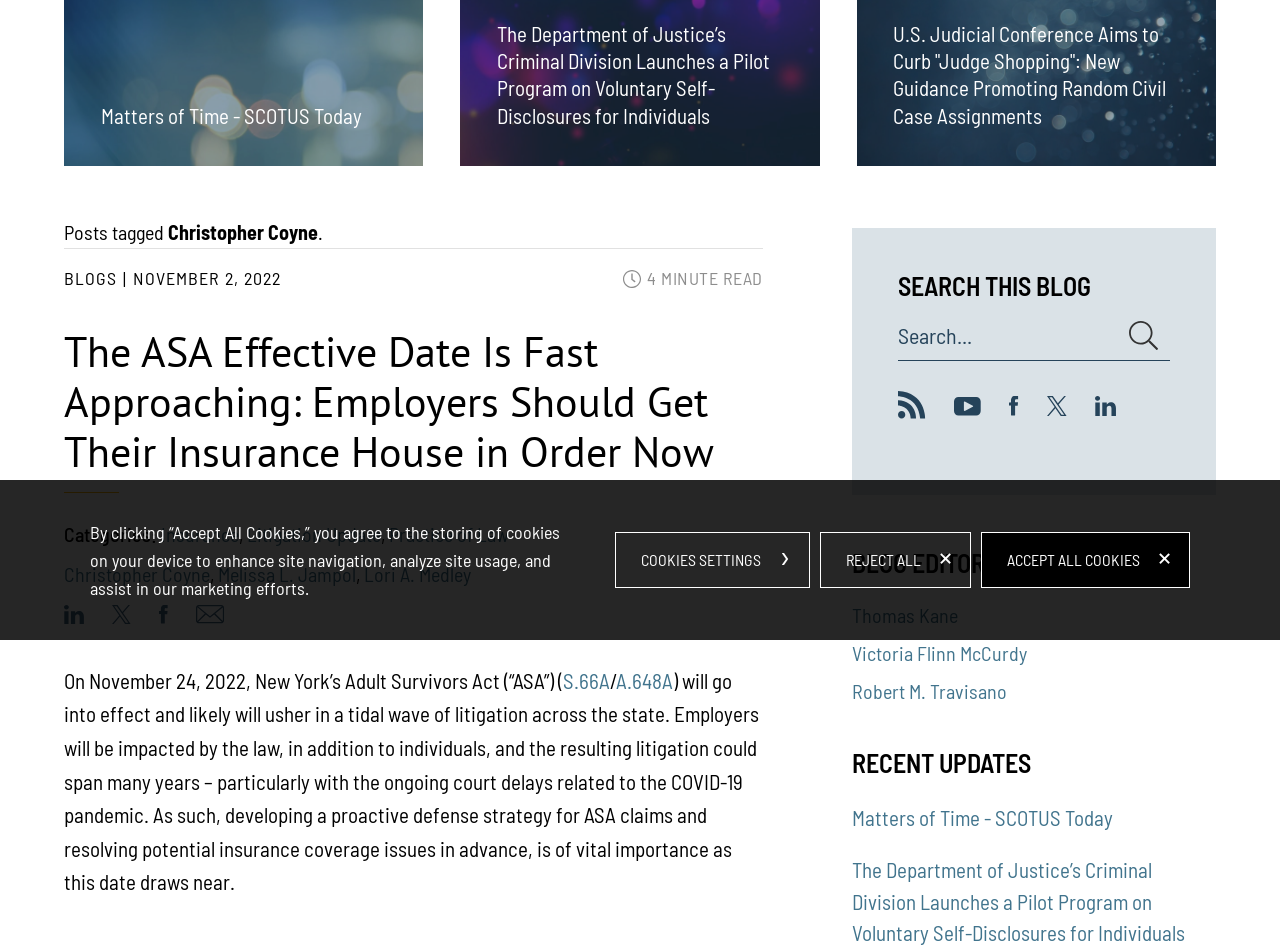Please find the bounding box coordinates in the format (top-left x, top-left y, bottom-right x, bottom-right y) for the given element description. Ensure the coordinates are floating point numbers between 0 and 1. Description: Cookies Settings

[0.48, 0.559, 0.633, 0.617]